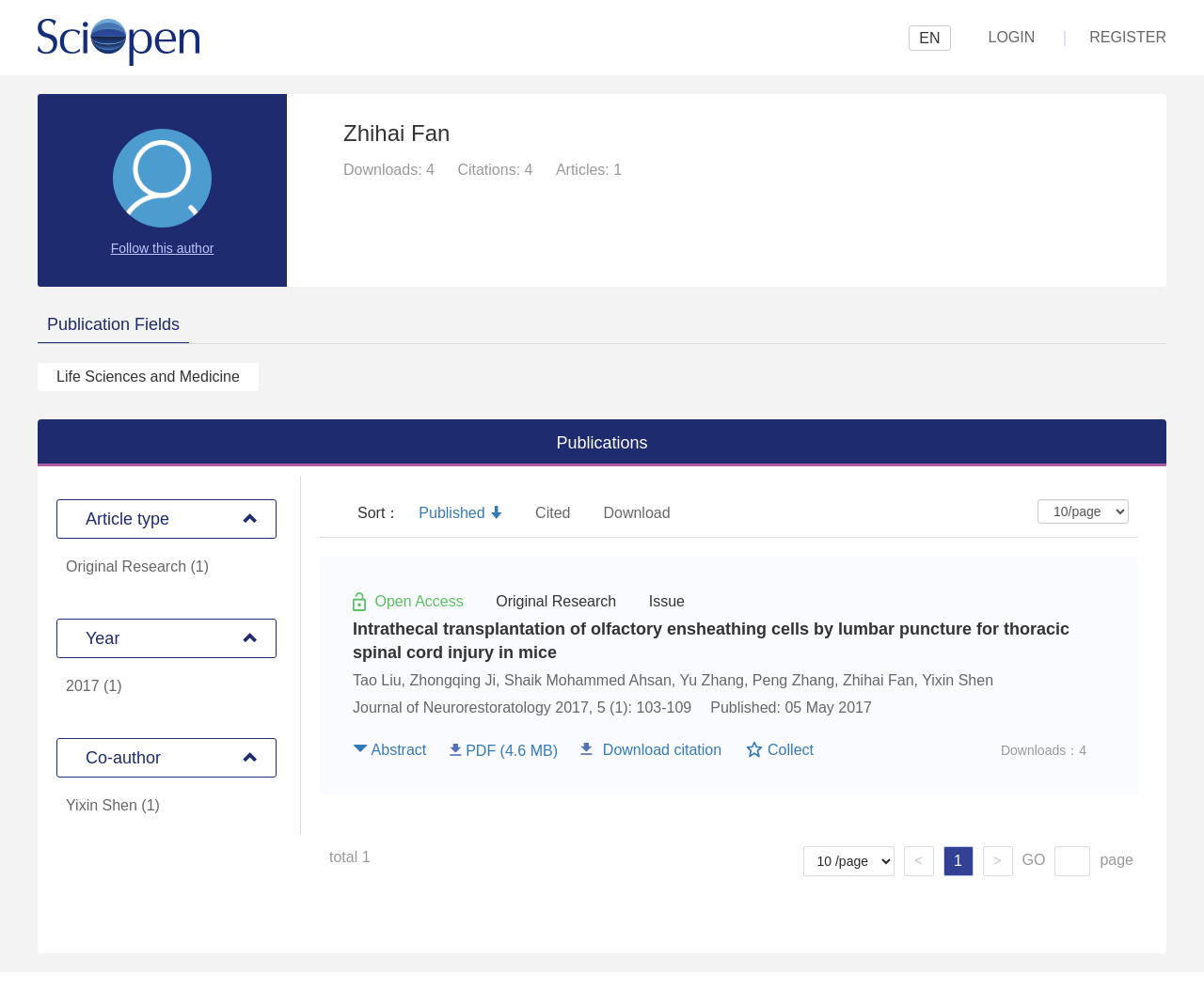What is the author's name?
Based on the visual content, answer with a single word or a brief phrase.

Zhihai Fan